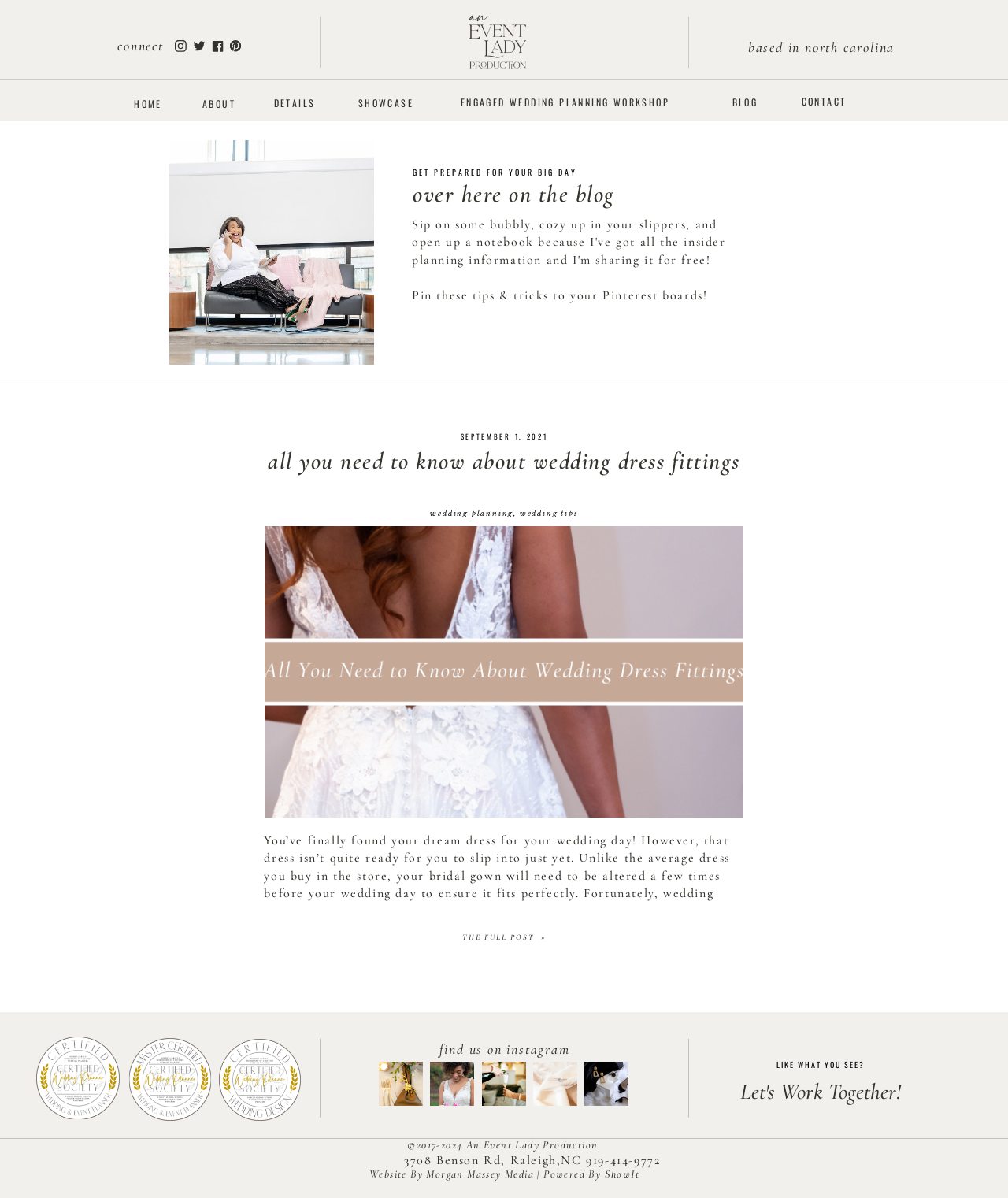What is the address of An Event Lady Production?
Can you give a detailed and elaborate answer to the question?

I found the address of An Event Lady Production at the bottom of the webpage, which is '3708 Benson Rd, Raleigh,NC 919-414-9772'. This is the physical address of the company.